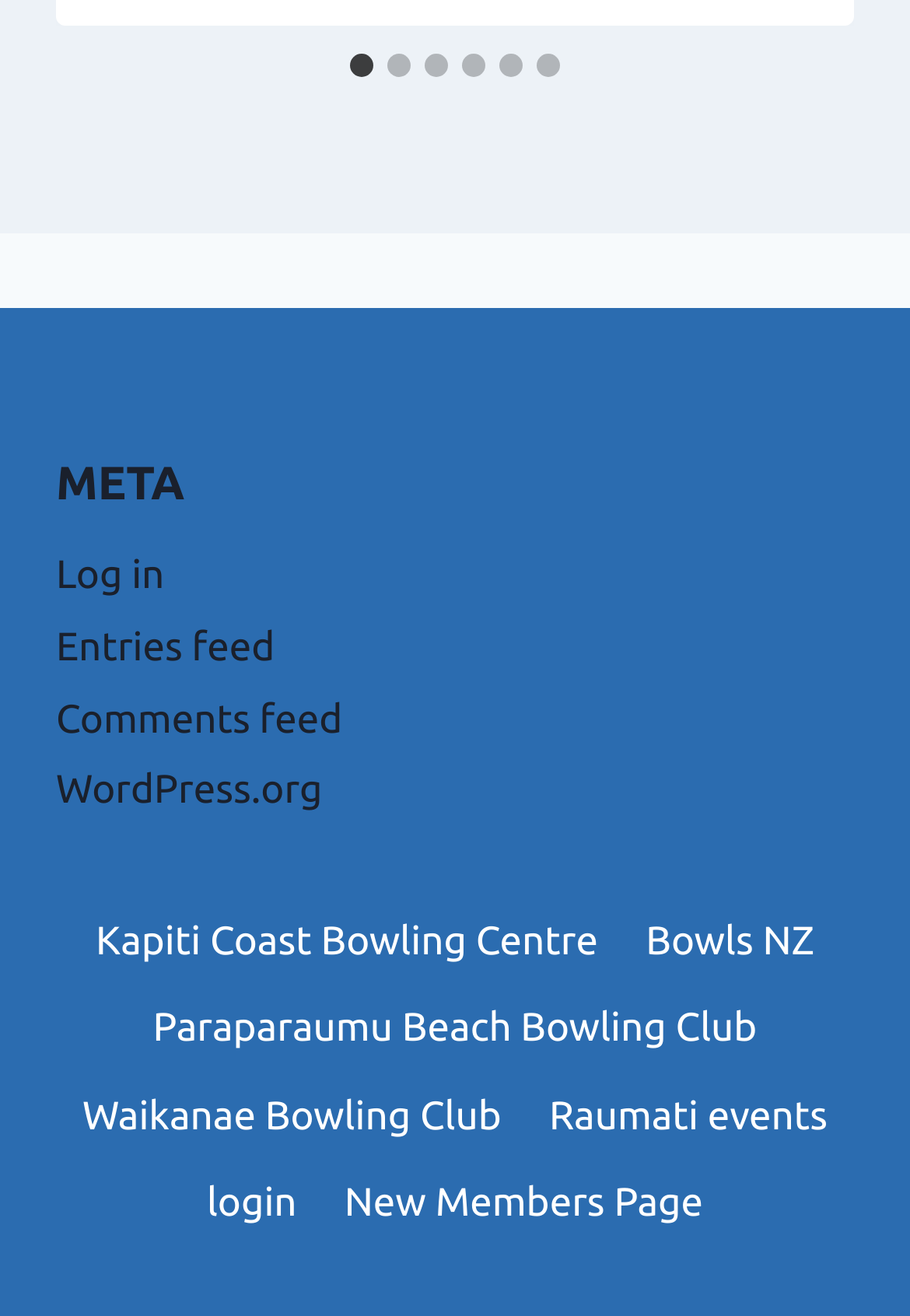Find the bounding box coordinates of the element to click in order to complete this instruction: "View New Members Page". The bounding box coordinates must be four float numbers between 0 and 1, denoted as [left, top, right, bottom].

[0.352, 0.881, 0.799, 0.947]